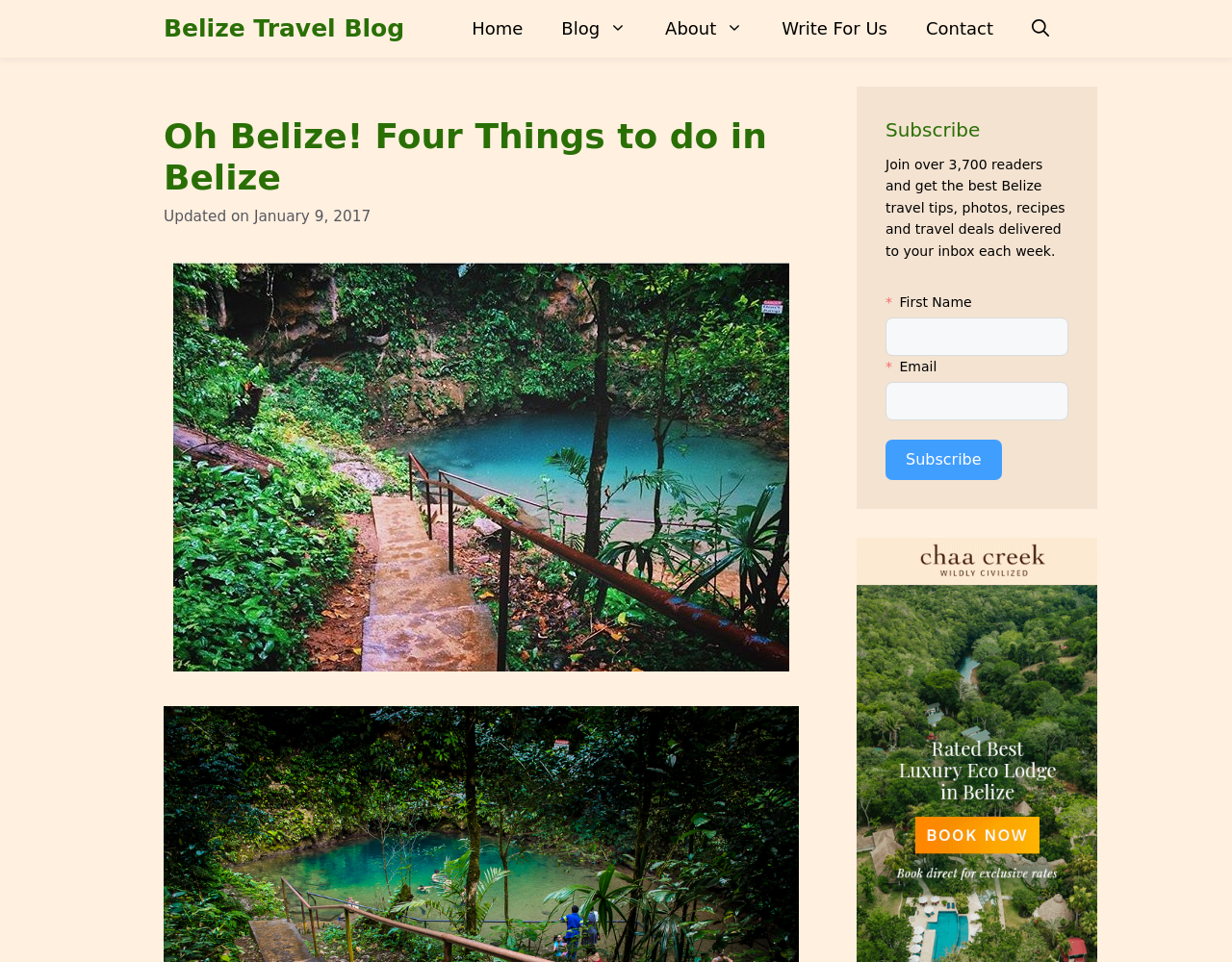How many readers are subscribed to the newsletter?
Provide a concise answer using a single word or phrase based on the image.

Over 3,700